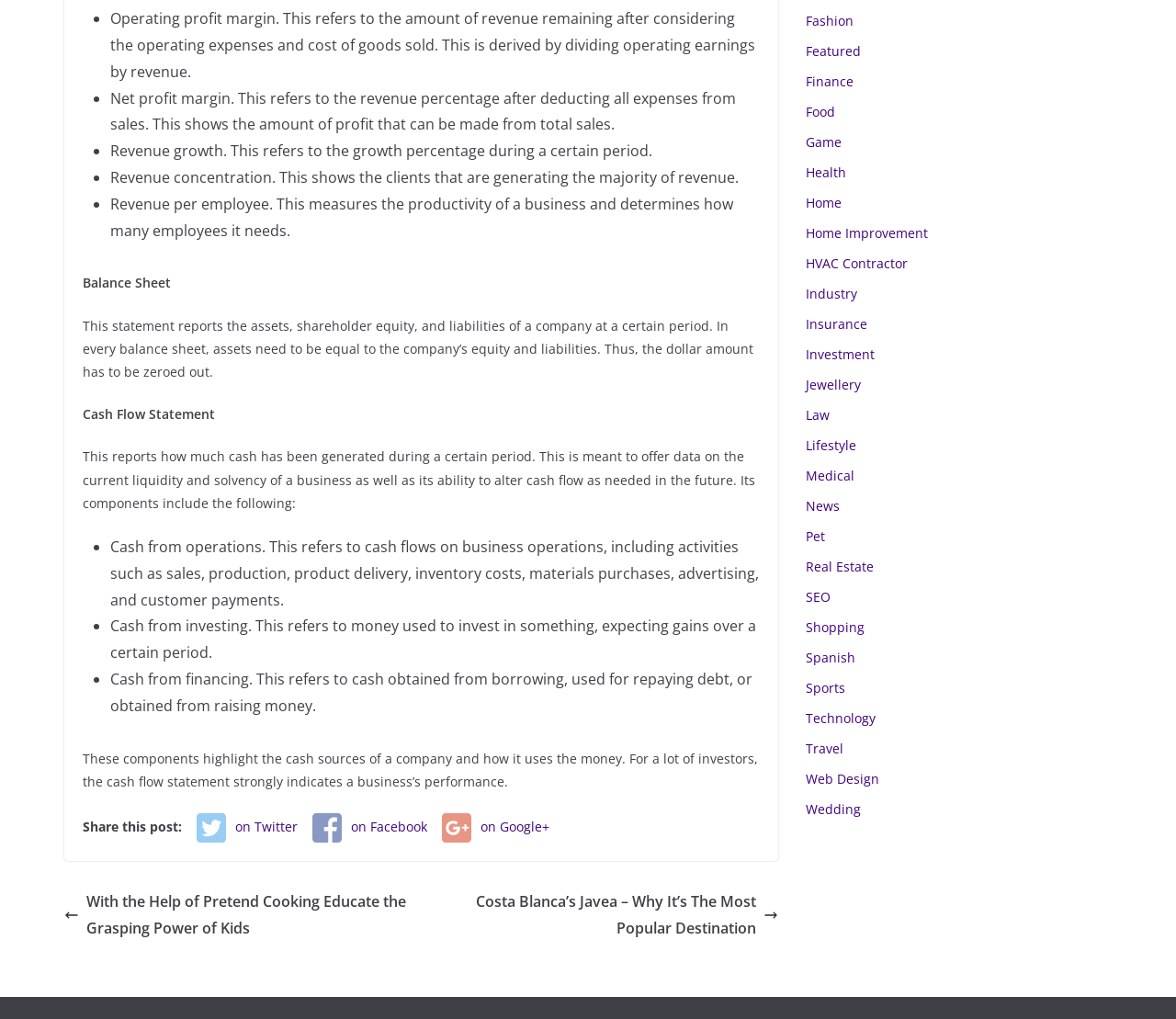What is revenue growth?
Provide an in-depth answer to the question, covering all aspects.

According to the webpage, revenue growth refers to the growth percentage during a certain period, which is an important metric to evaluate a company's performance.